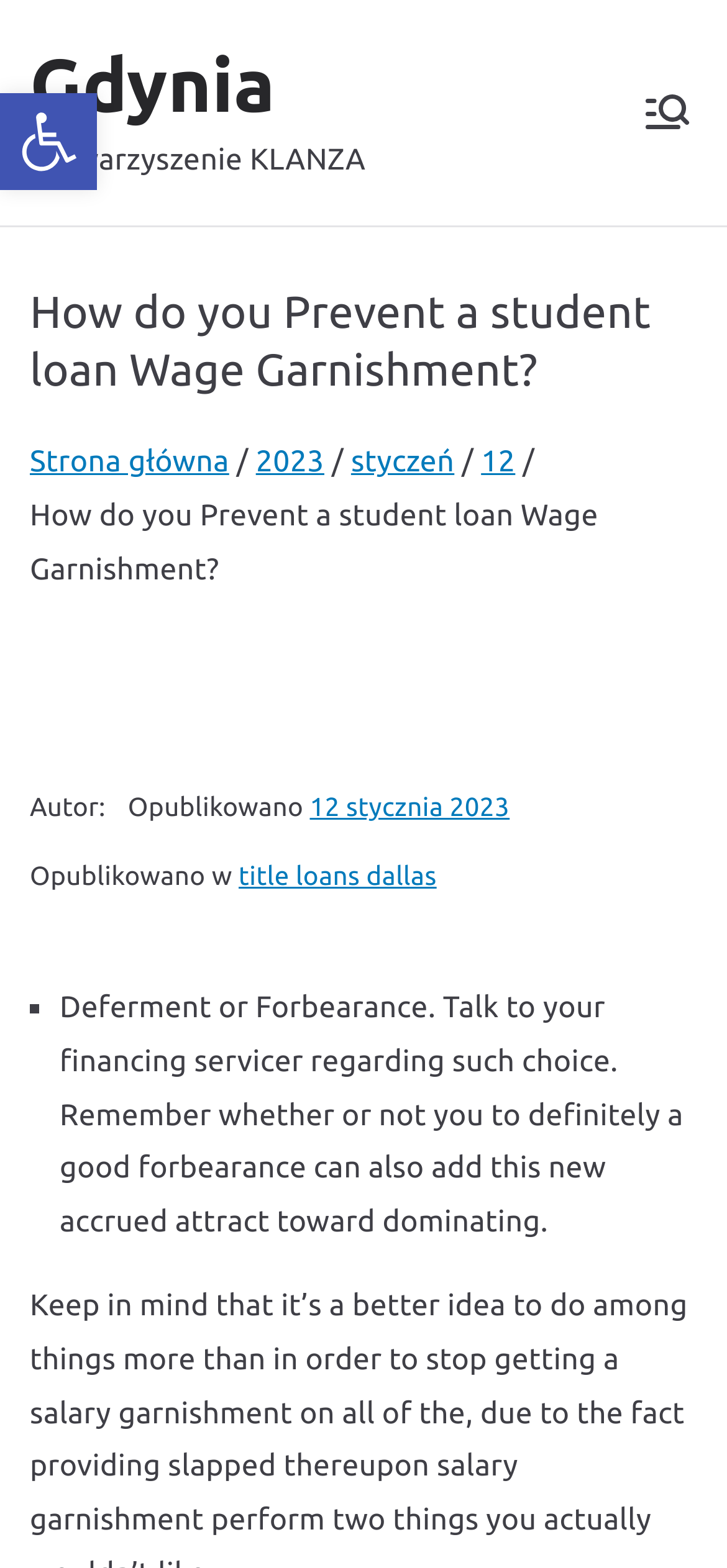Identify the title of the webpage and provide its text content.

How do you Prevent a student loan Wage Garnishment?